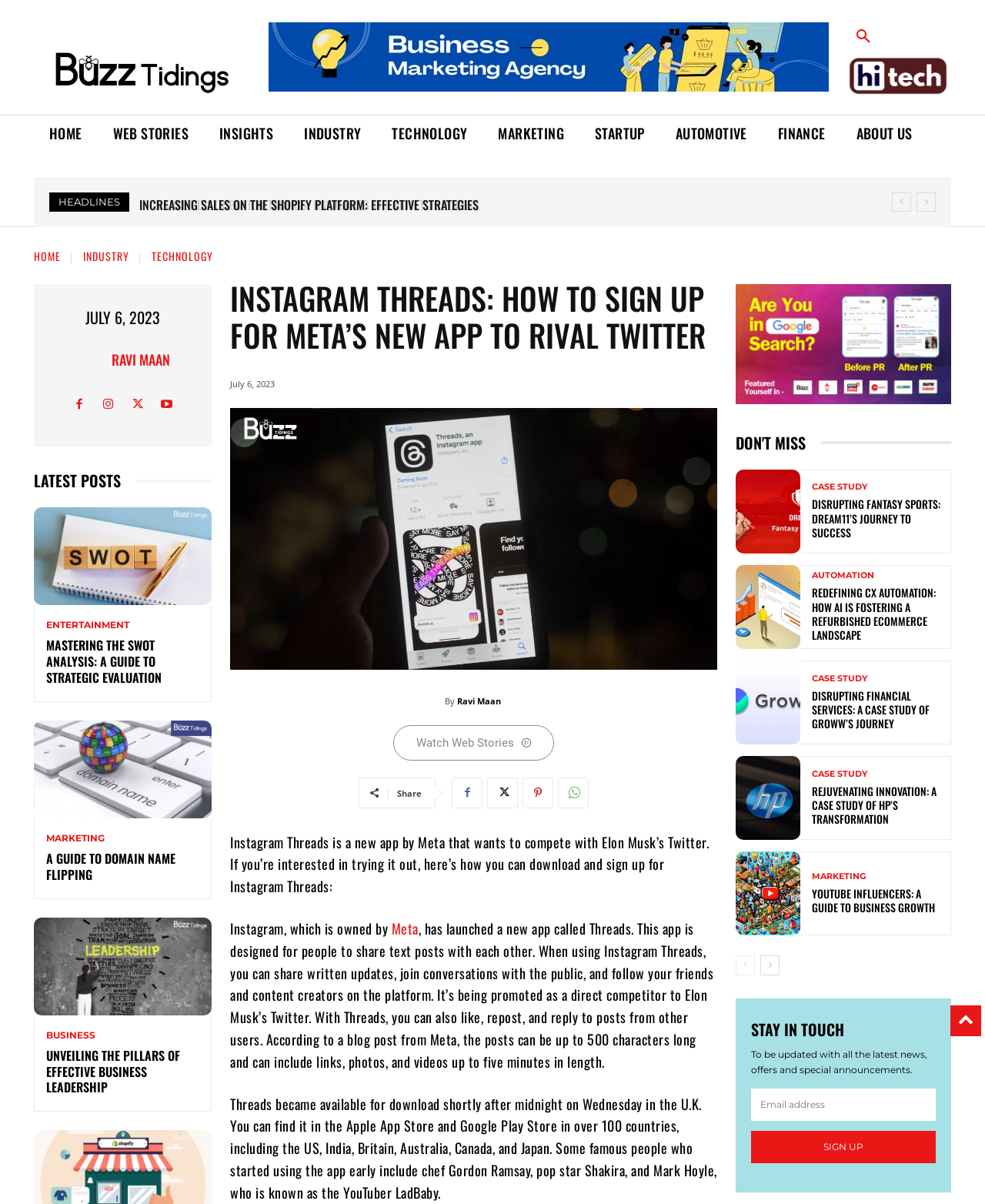Find the bounding box coordinates for the area that must be clicked to perform this action: "Download and sign up for Instagram Threads".

[0.234, 0.691, 0.72, 0.744]